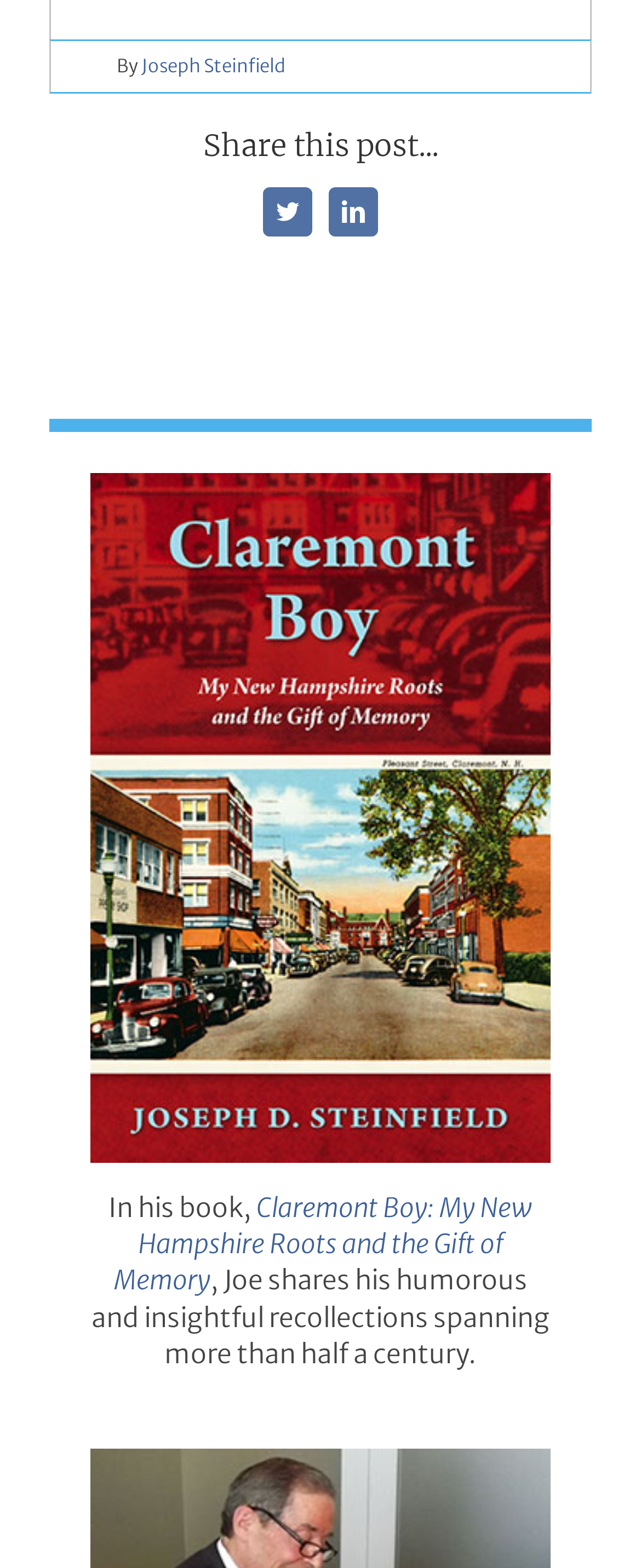How many social media platforms are available to share the post?
Answer the question with a detailed and thorough explanation.

The answer can be found by counting the number of link elements with social media icons, which are located near the top of the page. There are two link elements, one with a Twitter icon and one with a LinkedIn icon, indicating that the post can be shared on two social media platforms.